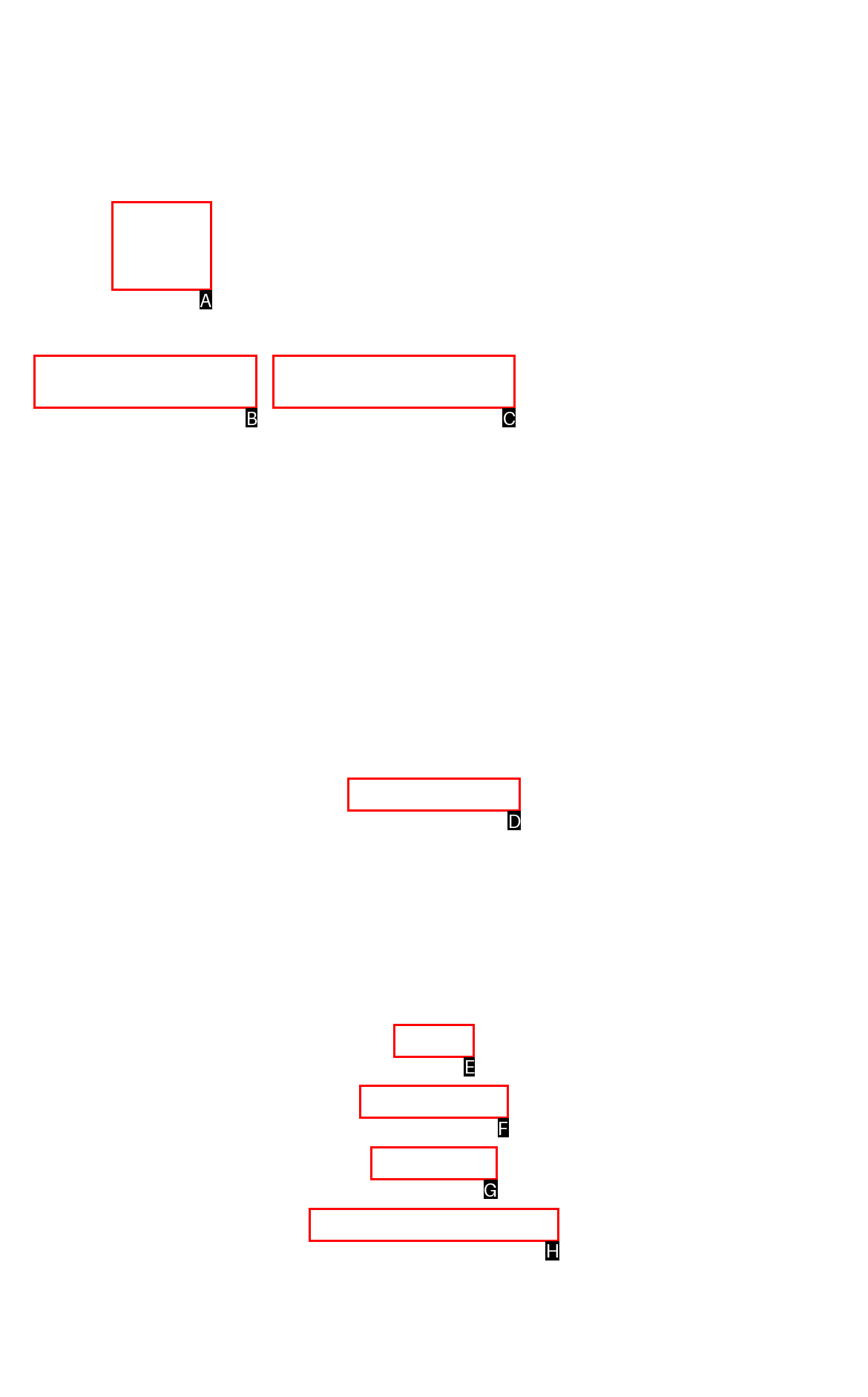Select the option that corresponds to the description: Add to Compare
Respond with the letter of the matching choice from the options provided.

C